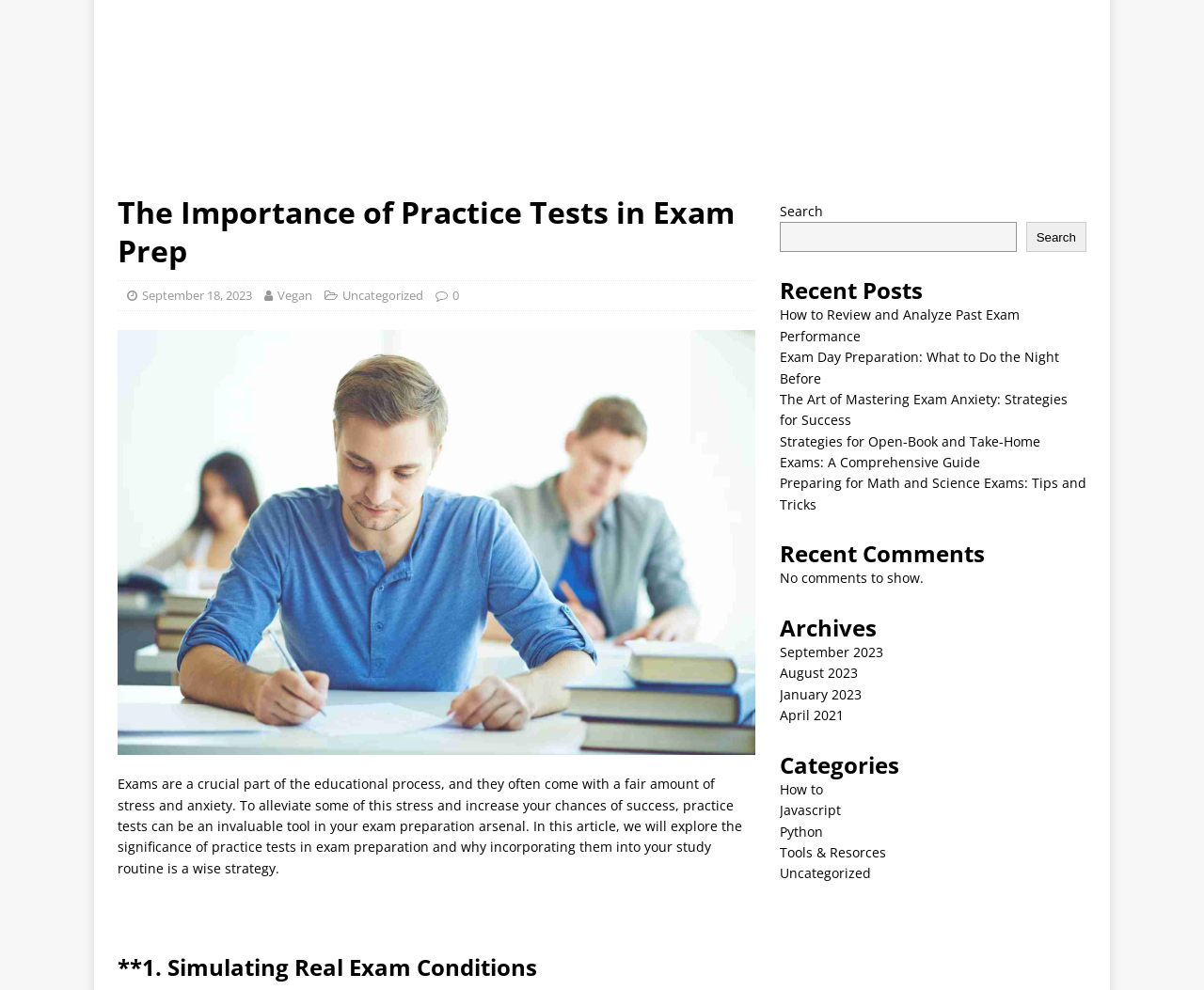What is the category of the post with the tag 'Vegan'?
Answer briefly with a single word or phrase based on the image.

Uncategorized